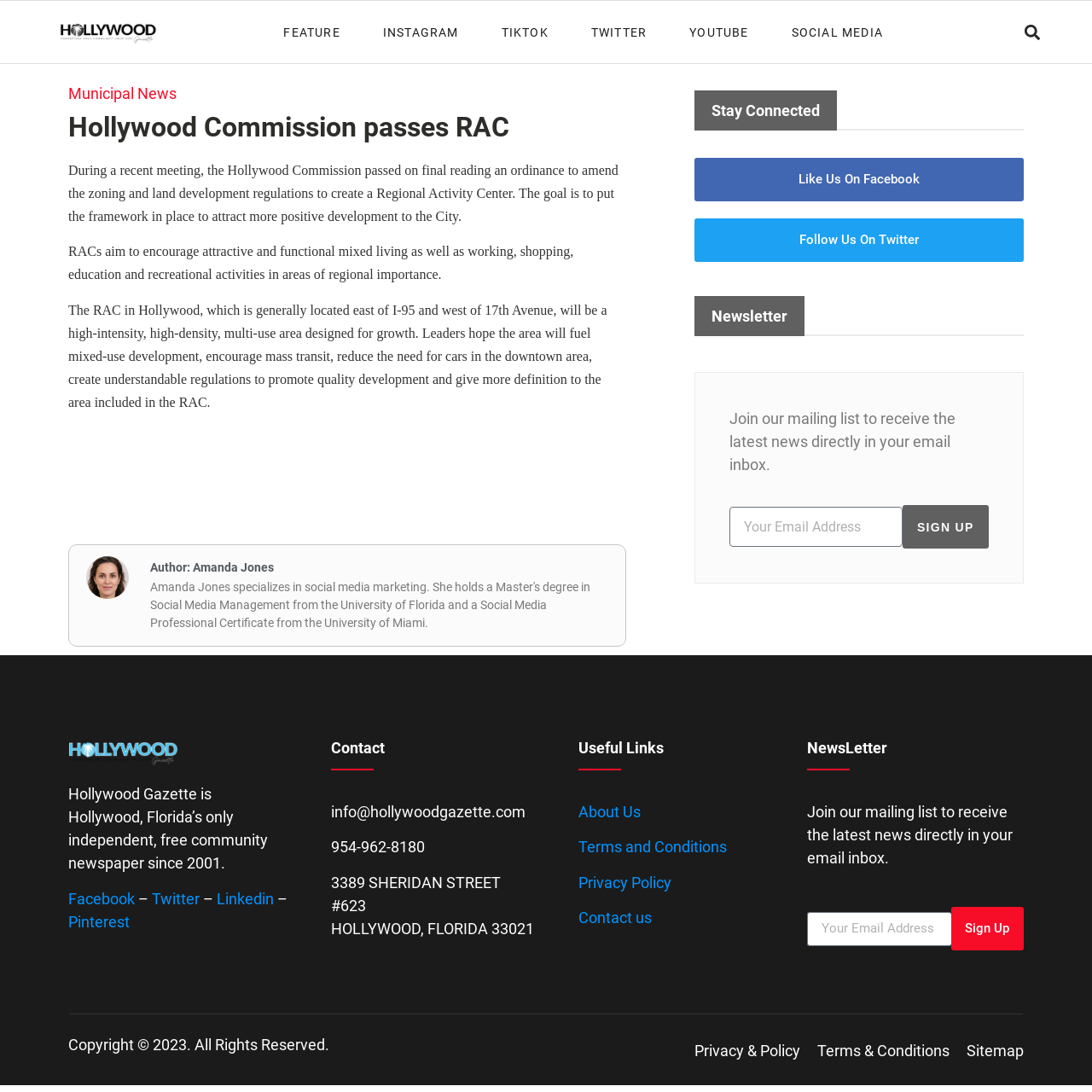Who is the author of the article?
Please provide a single word or phrase answer based on the image.

Amanda Jones